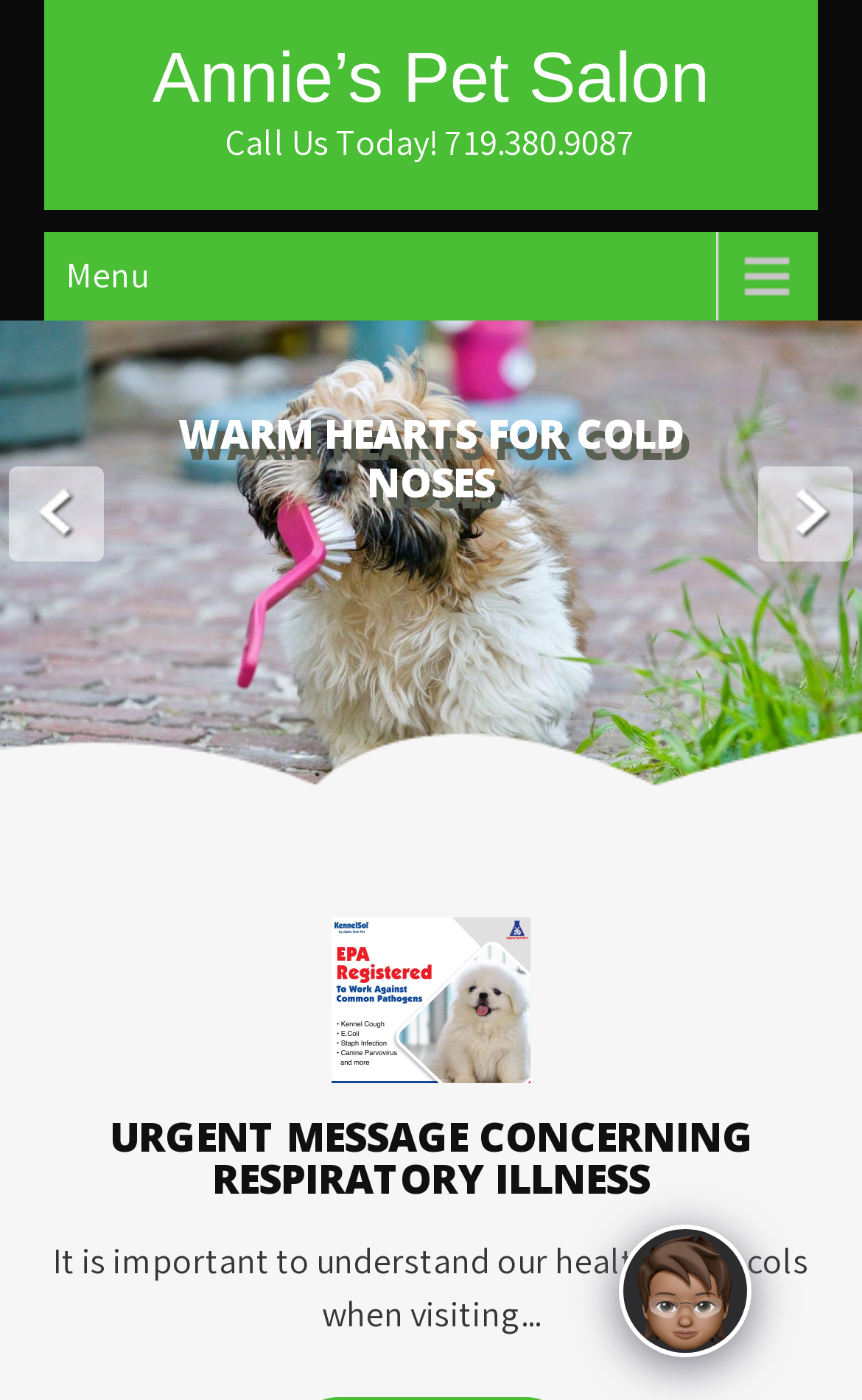Explain the features and main sections of the webpage comprehensively.

The webpage is about Annie's Pet Salon. At the top, there is a large heading that reads "Annie's Pet Salon" and a link with the same text. Below this, there is a static text that says "Call Us Today! 719.380.9087". 

To the right of the top heading, there is a link that says "Menu". Below the "Call Us Today!" text, there is a large image that takes up most of the width of the page. 

Underneath the image, there is a heading that reads "WARM HEARTS FOR COLD NOSES". Below this, there is a link with no text. 

Further down the page, there is a heading that reads "URGENT MESSAGE CONCERNING RESPIRATORY ILLNESS" and a link with the same text. Below this, there is a static text that summarizes the importance of understanding health protocols when visiting the pet salon. 

At the bottom right corner of the page, there is an image of a chat icon labeled "wpChatIcon".